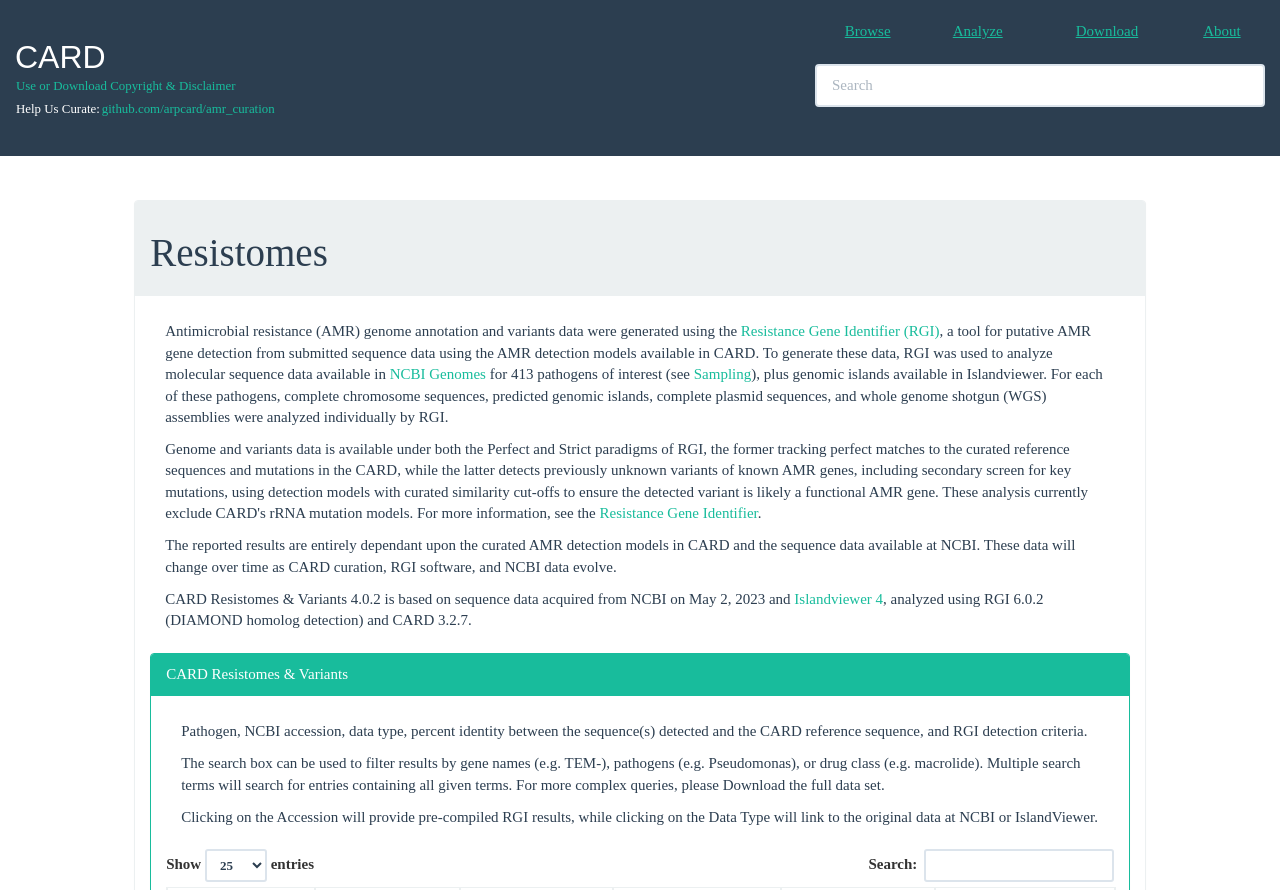Provide an in-depth description of the elements and layout of the webpage.

The webpage is titled "The Comprehensive Antibiotic Resistance Database" and has a prominent link to "CARD" at the top left corner. Below this, there is a link to "Use or Download Copyright & Disclaimer" and a heading that says "Help Us Curate:" with a link to "github.com/arpcard/amr_curation" next to it.

On the top right side, there is a table with four columns labeled "Browse", "Analyze", "Download", and "About", each with a corresponding link. Below this table, there is a search box labeled "Search" that spans across the entire width of the page.

The main content of the page is divided into two sections. The top section has a heading "Resistomes" and provides information about antimicrobial resistance genome annotation and variants data. This section includes several paragraphs of text, with links to "Resistance Gene Identifier (RGI)", "NCBI Genomes", "Sampling", and "Islandviewer 4" scattered throughout.

The bottom section appears to be a data table with columns labeled "Pathogen, NCBI accession, data type, percent identity between the sequence(s) detected and the CARD reference sequence, and RGI detection criteria." There are also instructions on how to use the search box to filter results and how to access more complex data sets. At the very bottom of the page, there is a combobox labeled "Show entries" and a search box labeled "Search:".